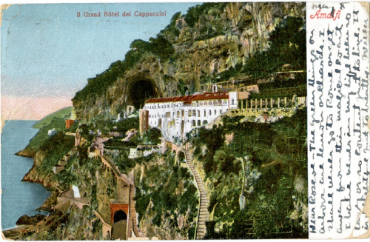What is the color of the Mediterranean Sea in the image?
Please provide a comprehensive answer based on the details in the screenshot.

The caption describes the Mediterranean Sea as 'turquoise waters' which suggests that the sea appears in a turquoise color in the image, which is a vibrant blue-green hue.